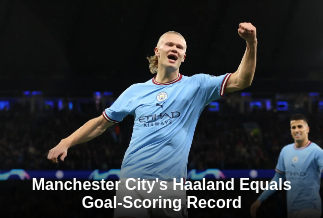Use the details in the image to answer the question thoroughly: 
What is Erling Haaland's reputation in football?

The caption states that Haaland's achievement 'solidifying his reputation as one of the top footballers in the world', implying that he is highly regarded in the sport.